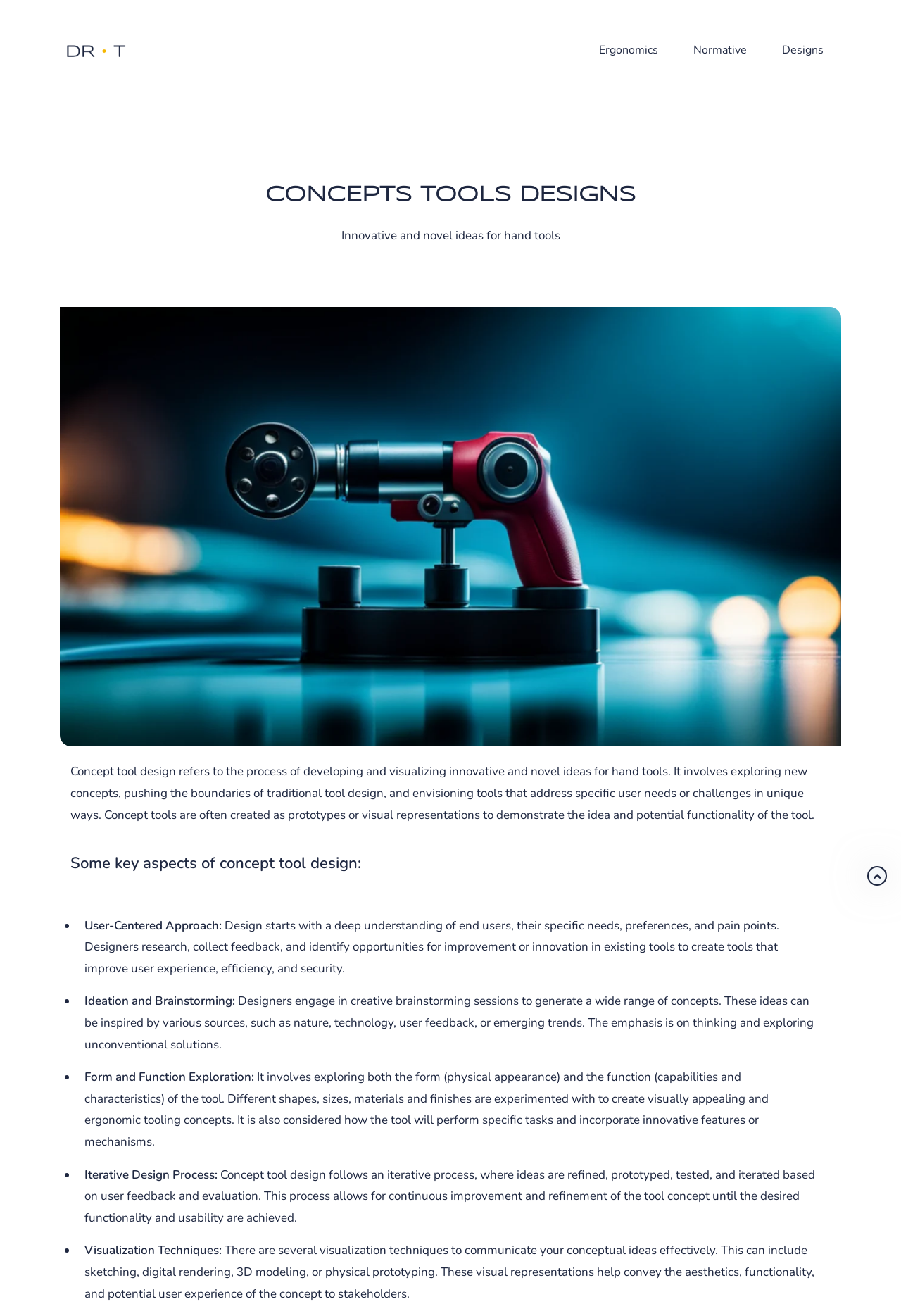Determine the main headline from the webpage and extract its text.

CONCEPTS TOOLS DESIGNS